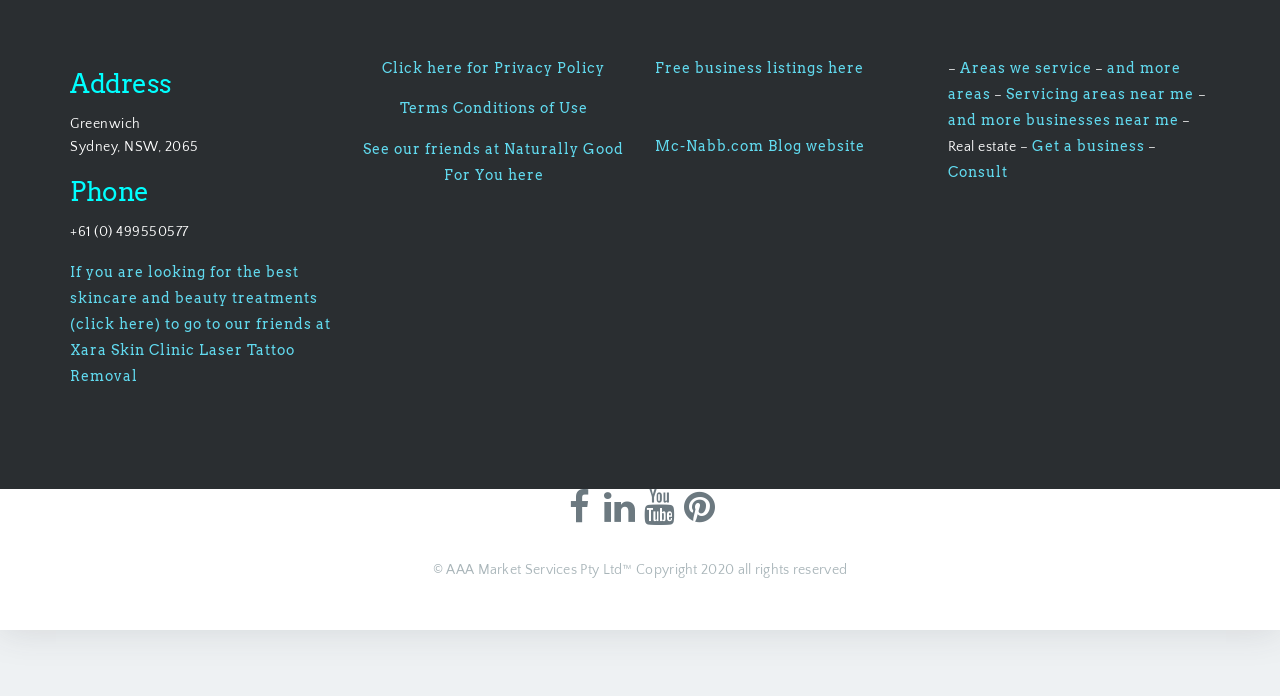What is the name of the company that owns the website?
Look at the image and answer the question with a single word or phrase.

AAA Market Services Pty Ltd